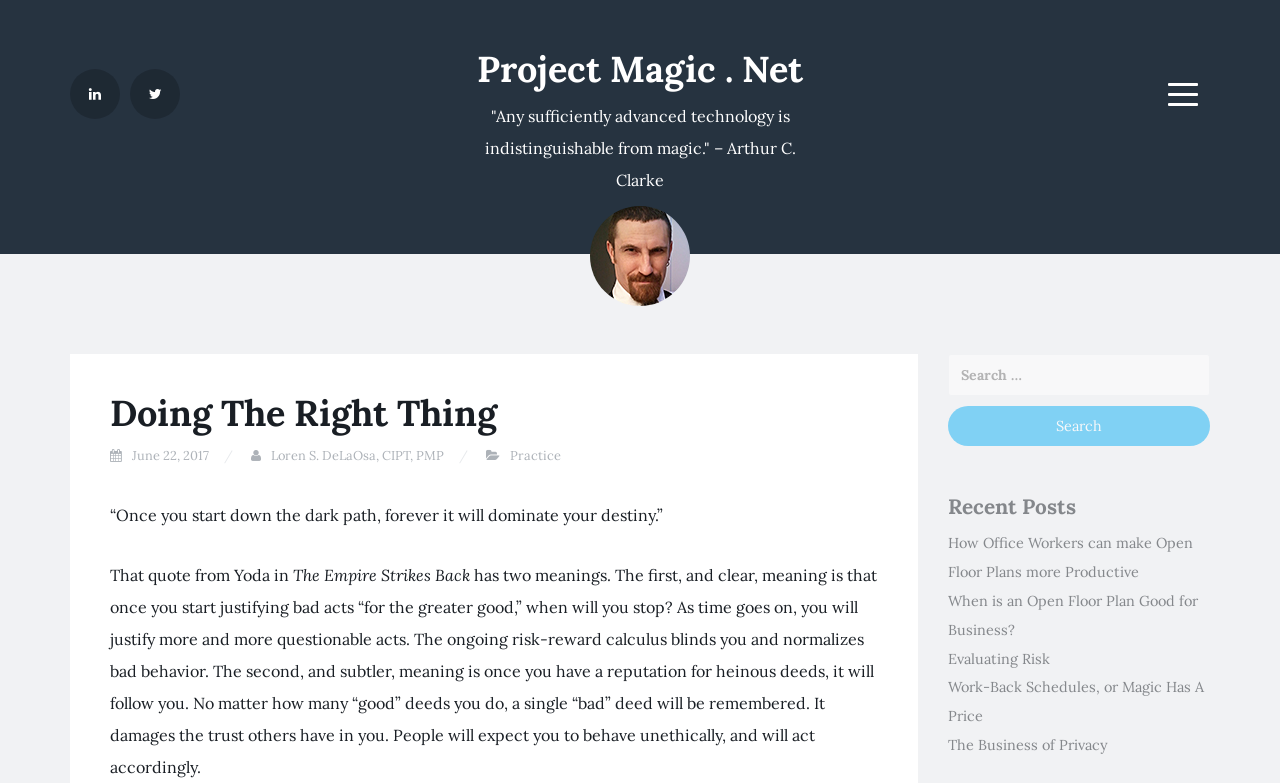From the screenshot, find the bounding box of the UI element matching this description: "parent_node: Project Magic . Net". Supply the bounding box coordinates in the form [left, top, right, bottom], each a float between 0 and 1.

[0.461, 0.263, 0.539, 0.39]